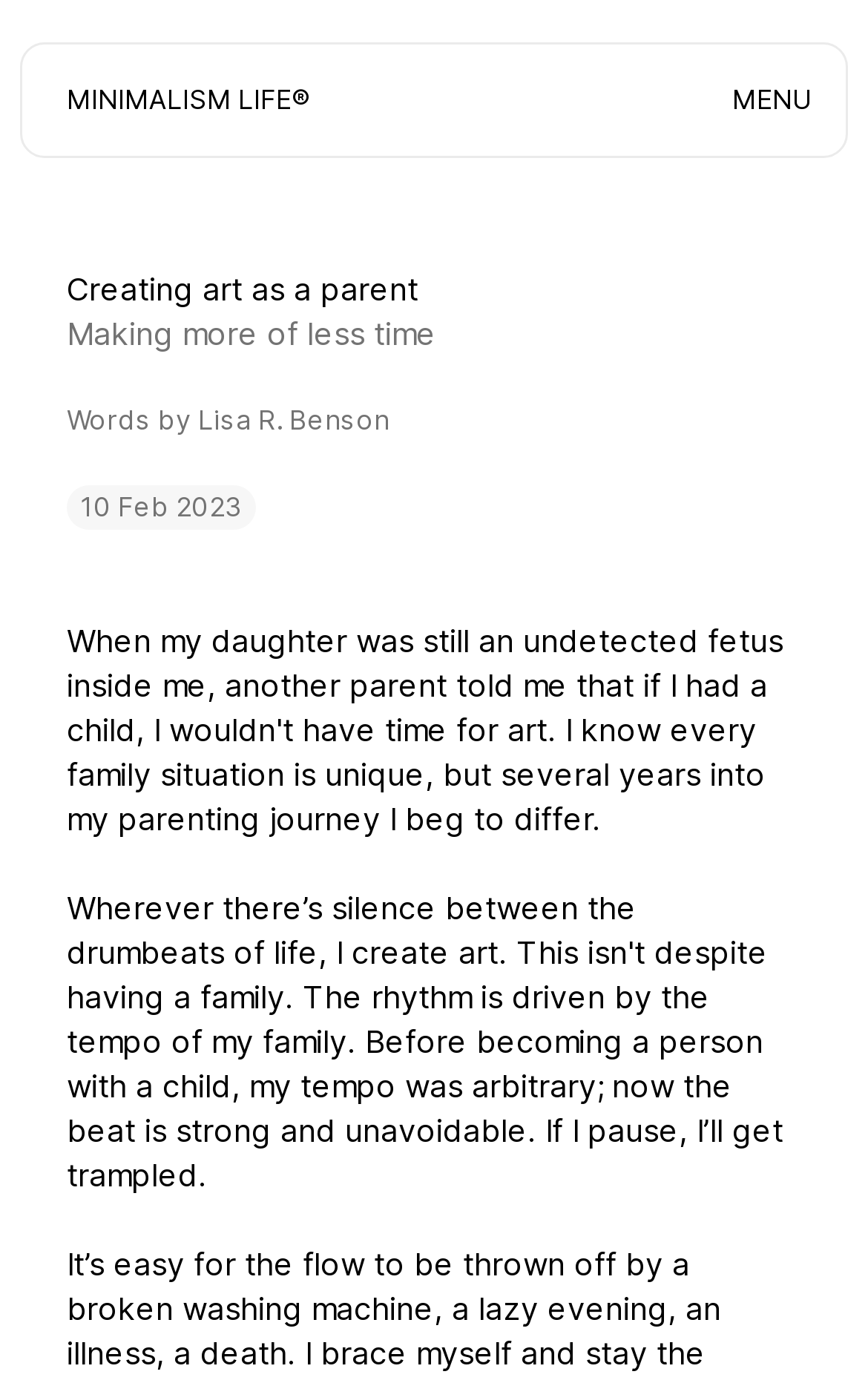Given the element description Minimalism Life, identify the bounding box coordinates for the UI element on the webpage screenshot. The format should be (top-left x, top-left y, bottom-right x, bottom-right y), with values between 0 and 1.

[0.077, 0.058, 0.359, 0.087]